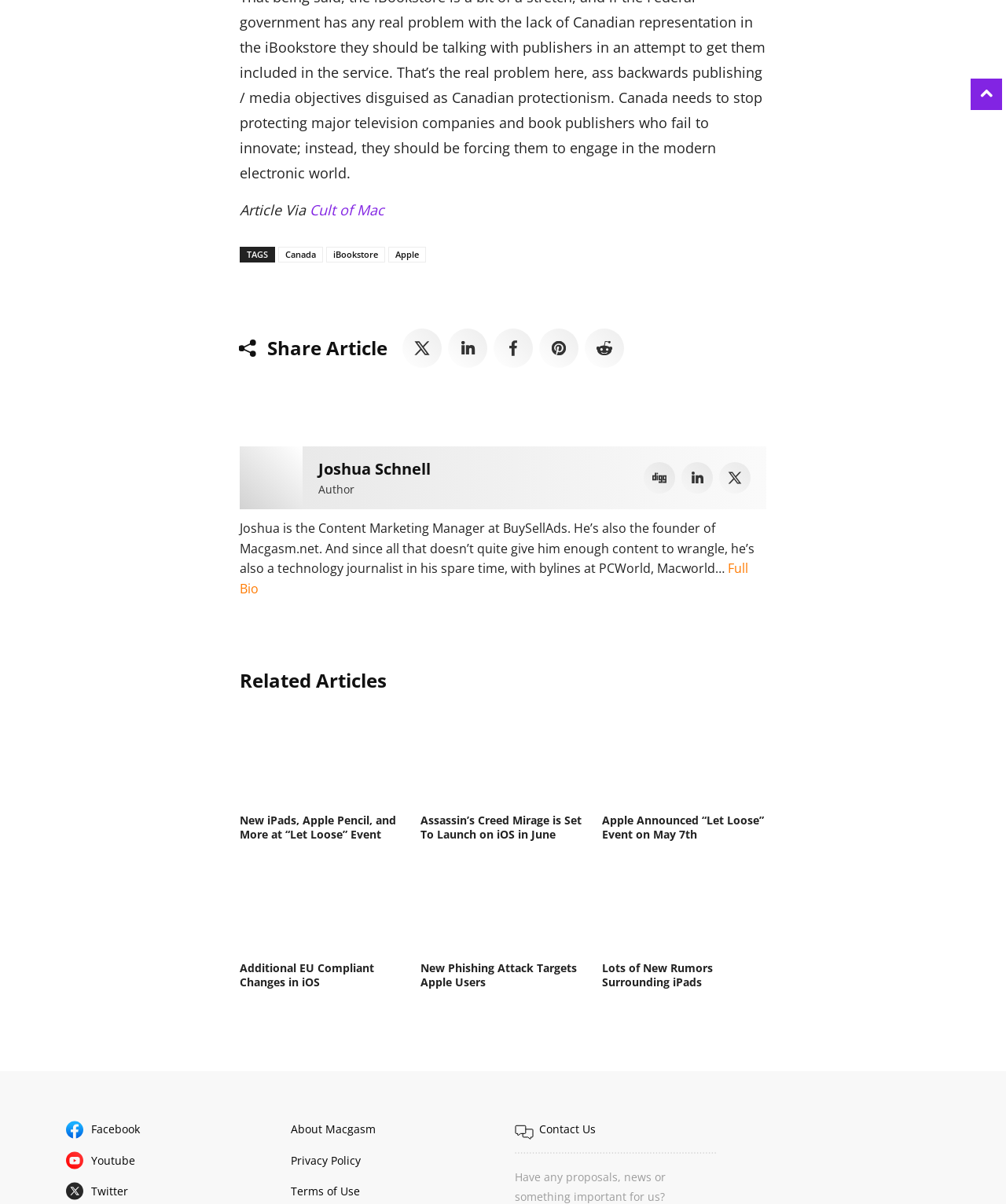What is the author's name?
Carefully analyze the image and provide a detailed answer to the question.

The author's name is mentioned in the text 'Joshua is the Content Marketing Manager at BuySellAds. He’s also the founder of Macgasm.net...' and also as a link 'Joshua Schnell'.